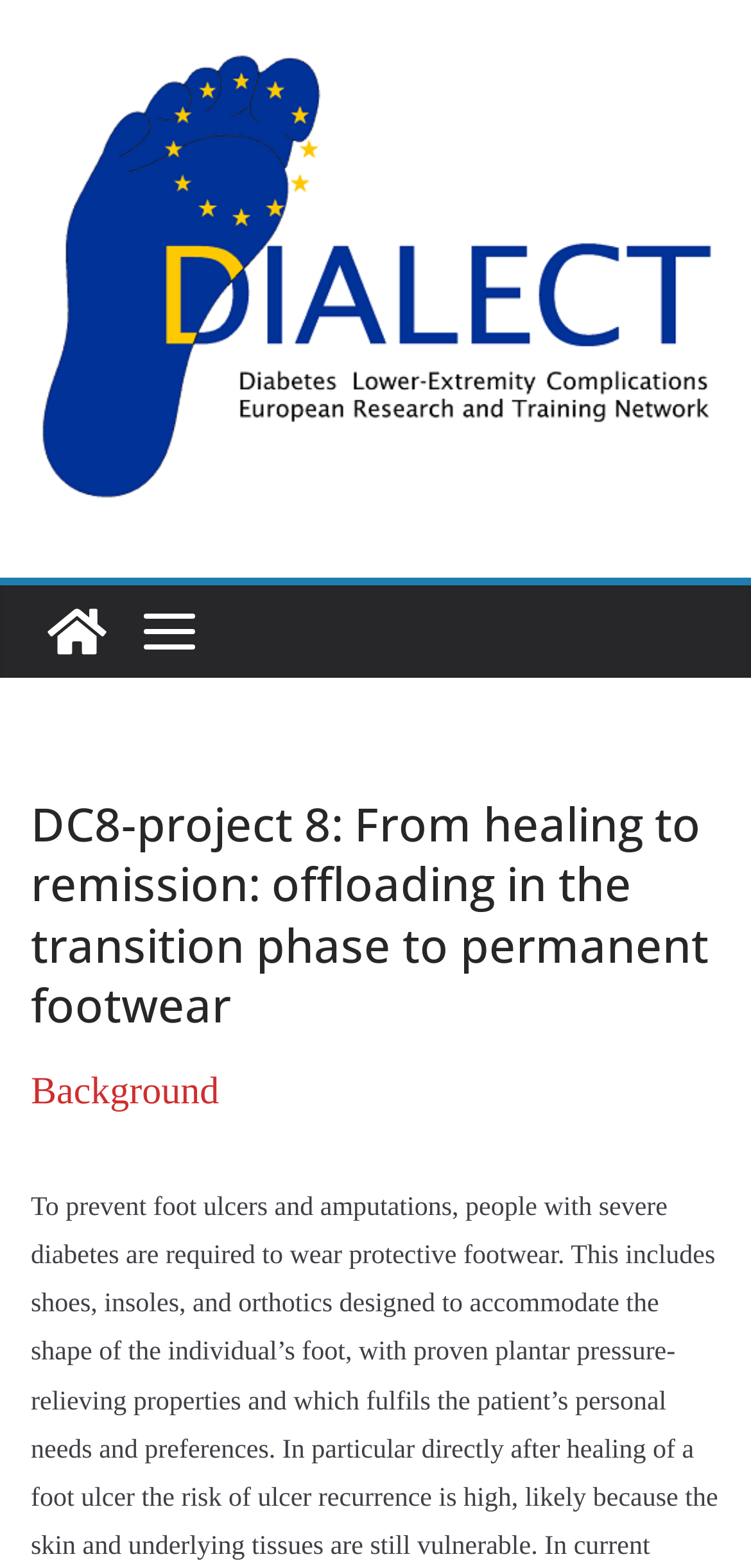Respond to the following query with just one word or a short phrase: 
Are there any links present on this webpage?

Yes